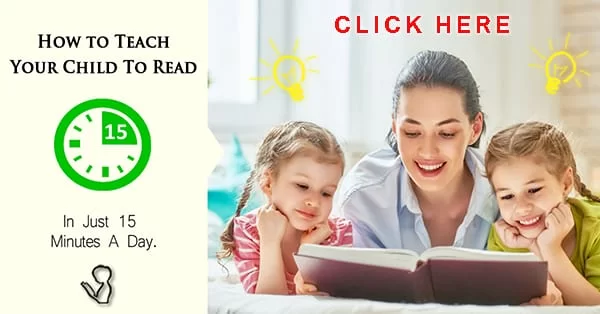What is the suggested daily time for reading practice?
With the help of the image, please provide a detailed response to the question.

The clock graphic in the image displays the number '15', implying that the reading practice can be accomplished in just 15 minutes a day, making it a manageable and achievable goal for parents.